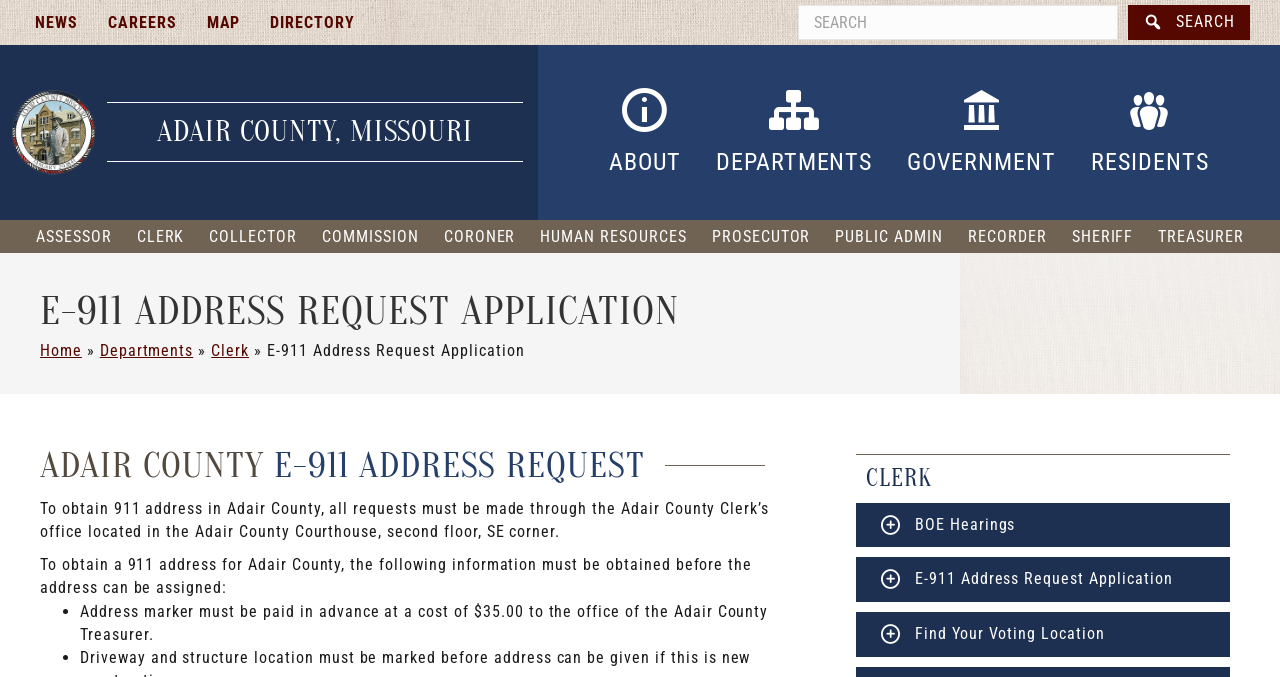What is the role of the Adair County Treasurer in the 911 address request process?
Refer to the image and provide a one-word or short phrase answer.

To receive payment for address marker